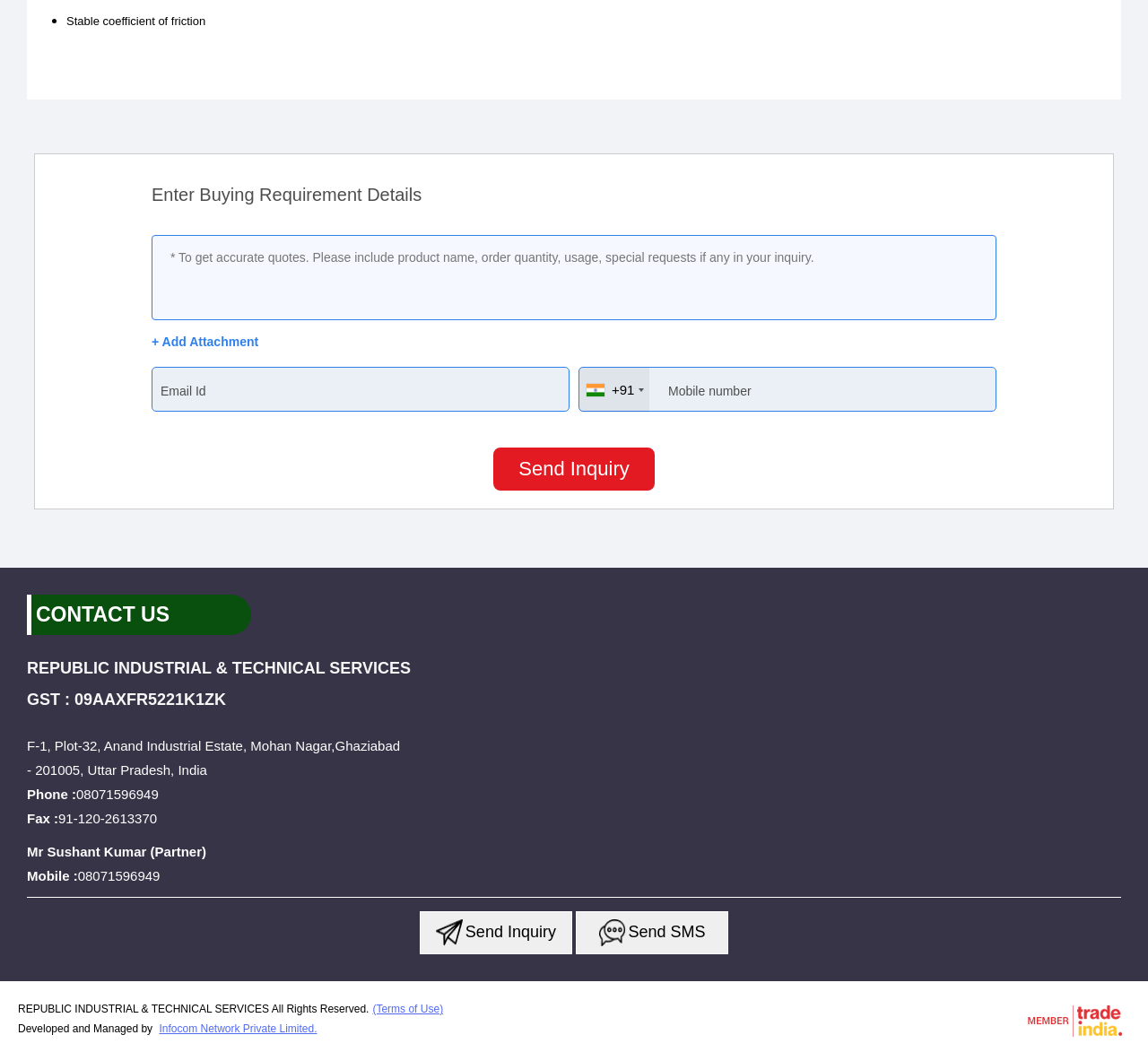Determine the bounding box coordinates of the target area to click to execute the following instruction: "Add an attachment."

[0.132, 0.314, 0.225, 0.33]